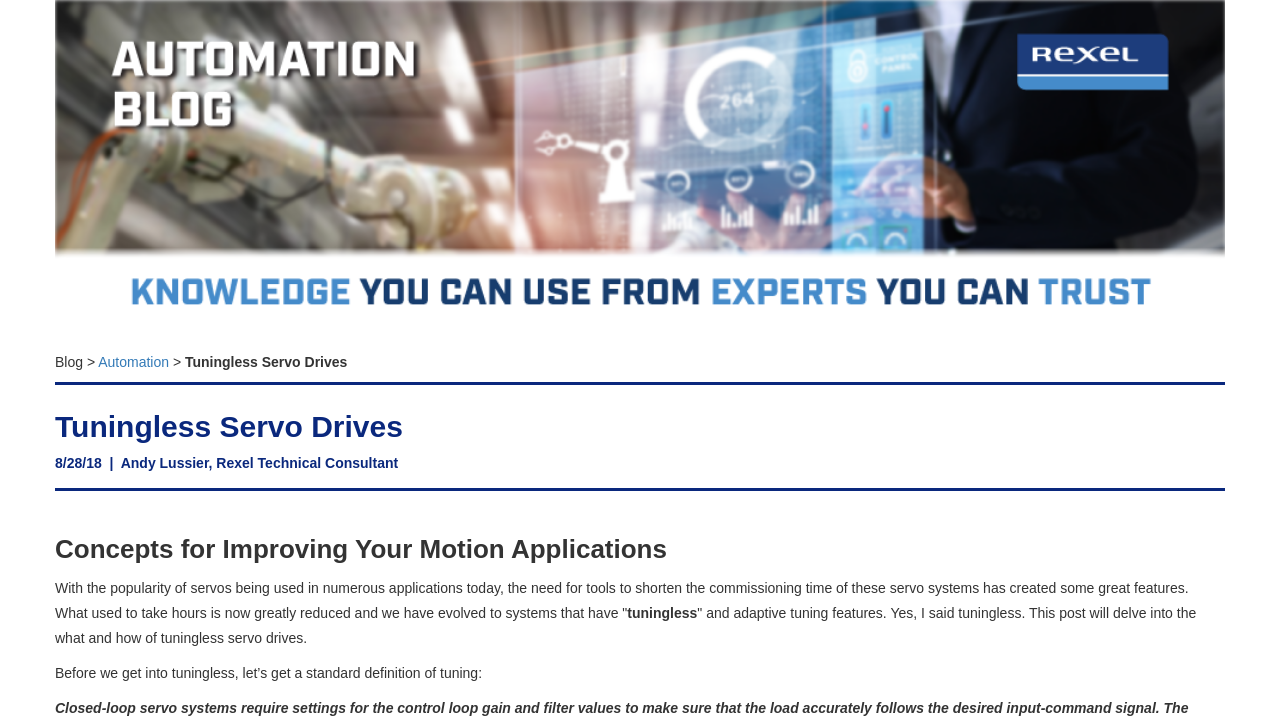Give a short answer using one word or phrase for the question:
What is the topic of the blog post?

Tuningless Servo Drives